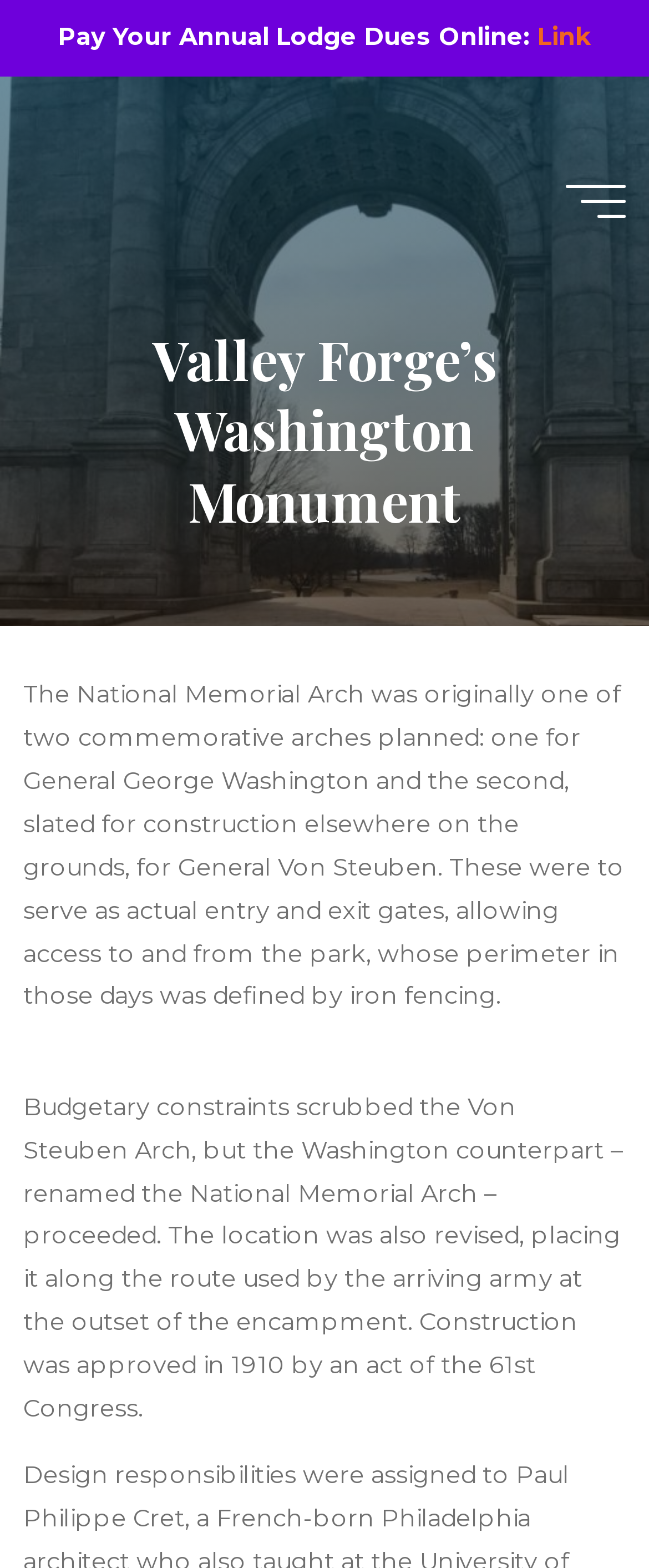What is the location of the arch?
Please answer the question with a single word or phrase, referencing the image.

Along the route used by the arriving army